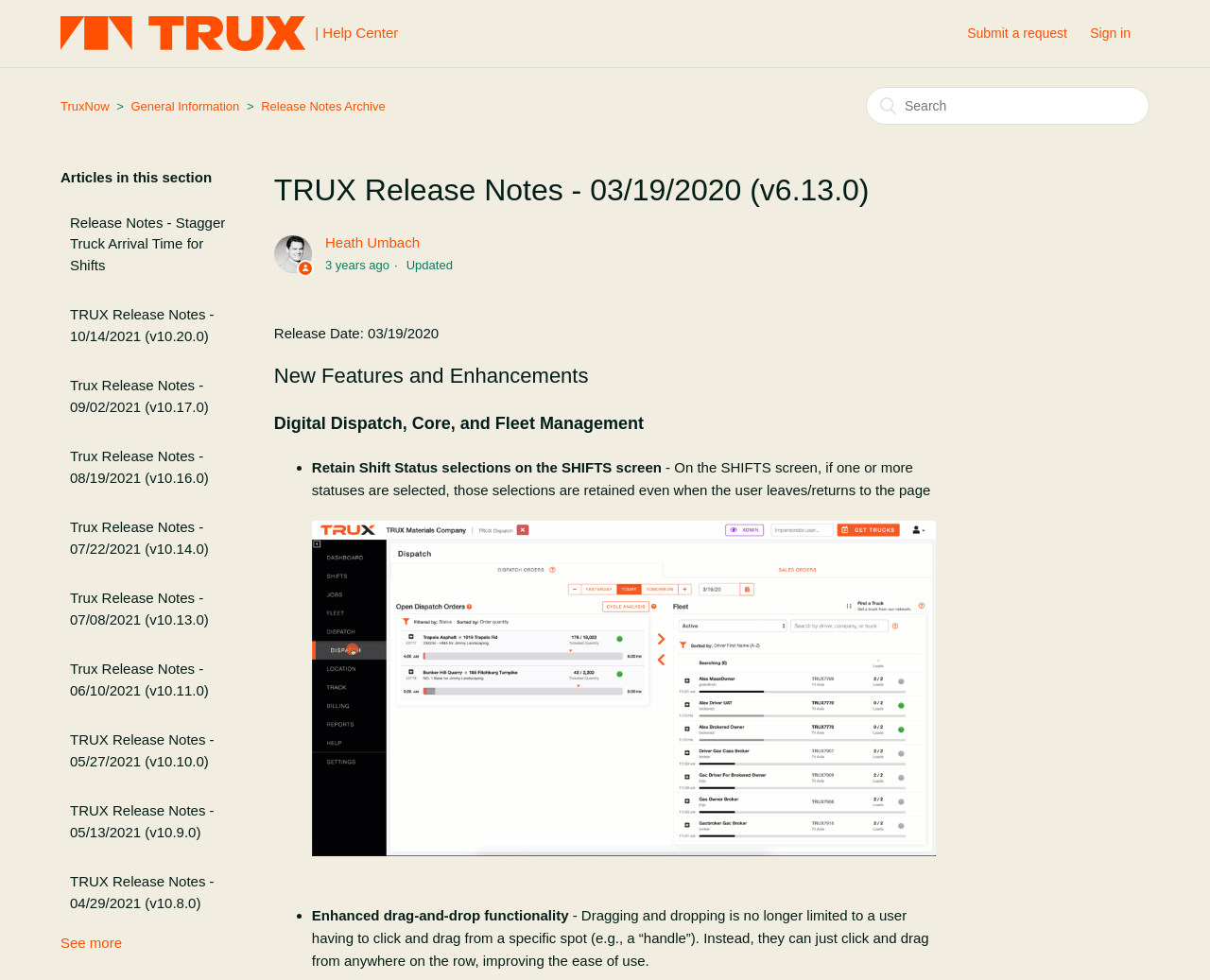Please locate and generate the primary heading on this webpage.

TRUX Release Notes - 03/19/2020 (v6.13.0)